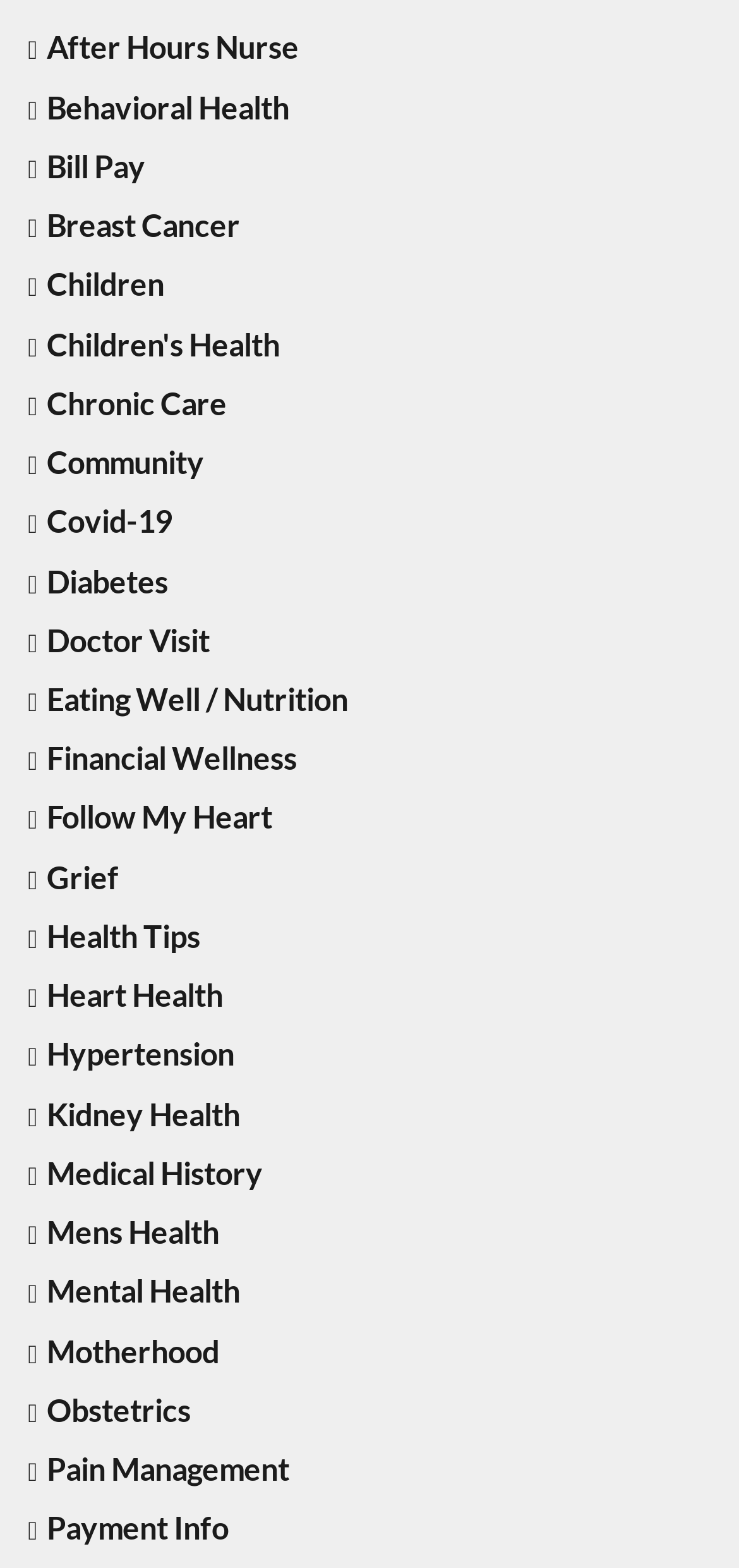Locate the bounding box coordinates of the element's region that should be clicked to carry out the following instruction: "Learn about After Hours Nurse". The coordinates need to be four float numbers between 0 and 1, i.e., [left, top, right, bottom].

[0.064, 0.019, 0.405, 0.042]